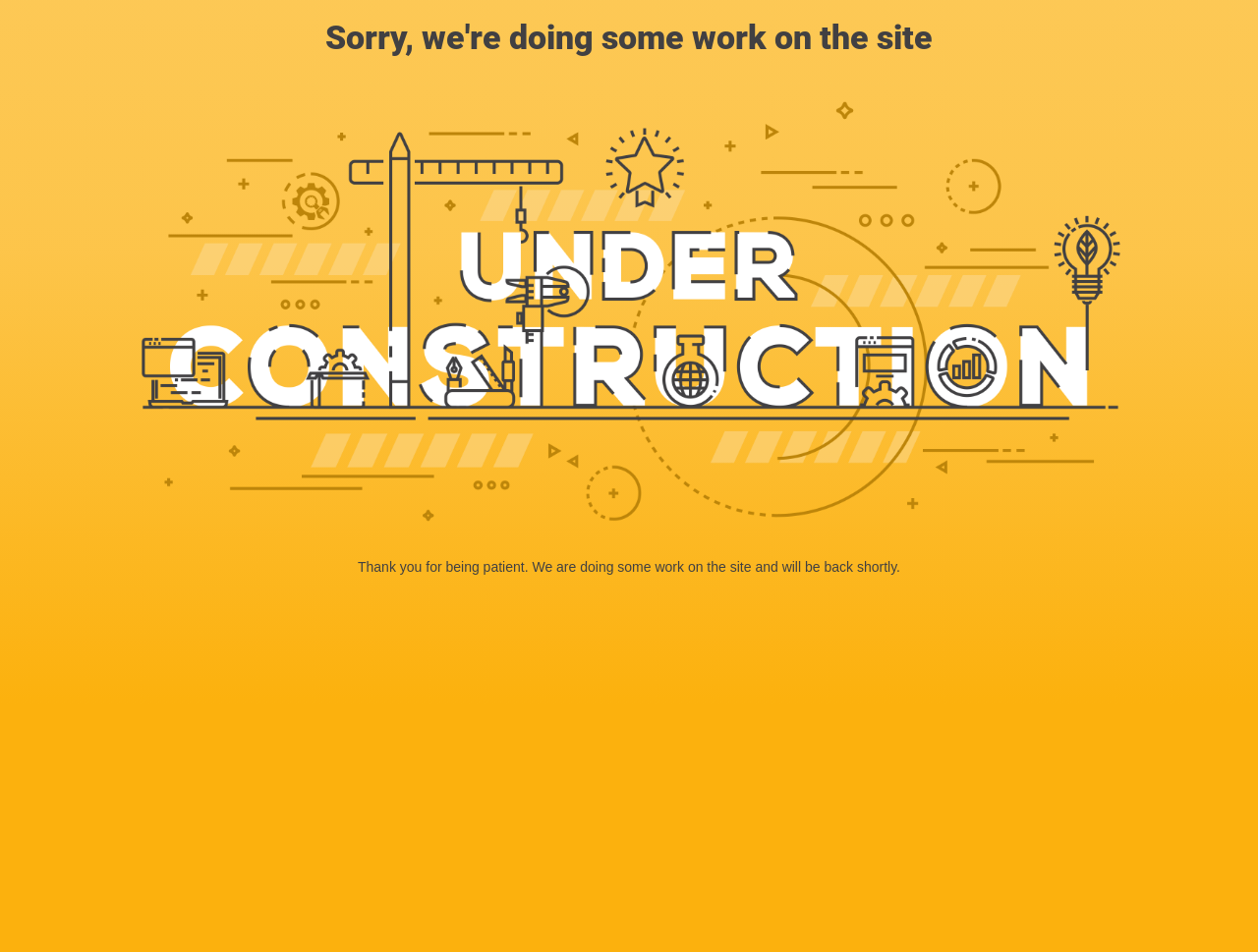Extract the main heading from the webpage content.

Sorry, we're doing some work on the site